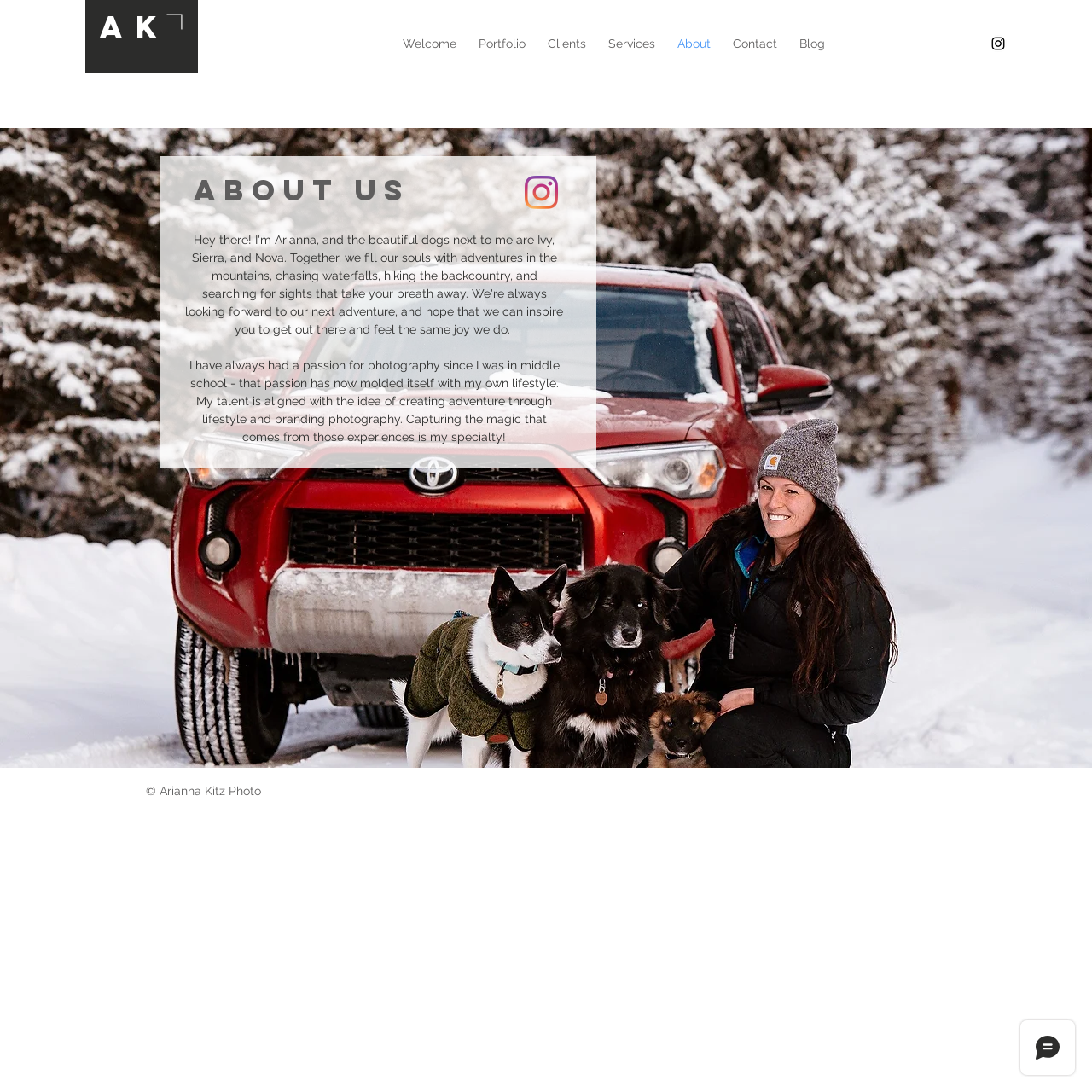Can you provide the bounding box coordinates for the element that should be clicked to implement the instruction: "click the aK link"?

[0.091, 0.007, 0.156, 0.041]